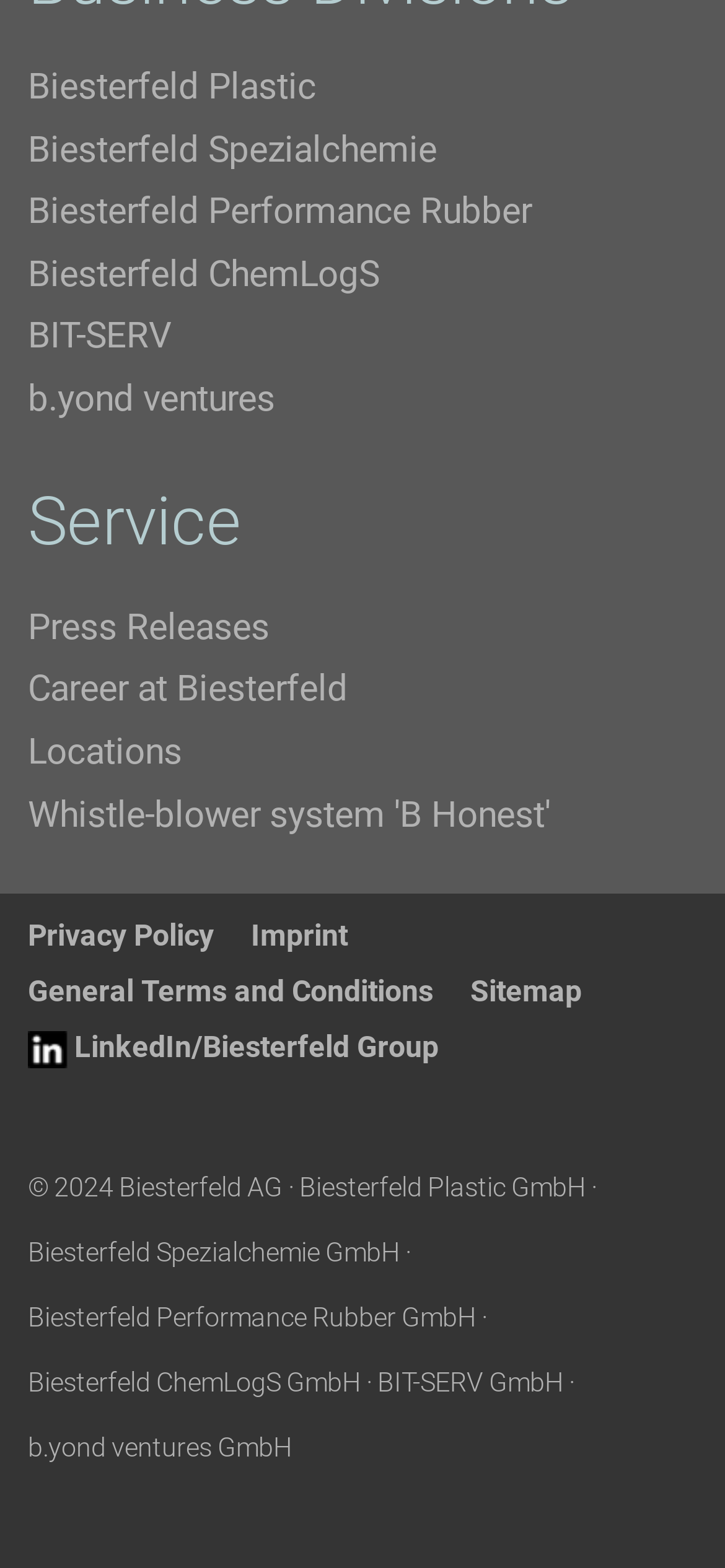Pinpoint the bounding box coordinates of the element that must be clicked to accomplish the following instruction: "Check LinkedIn page". The coordinates should be in the format of four float numbers between 0 and 1, i.e., [left, top, right, bottom].

[0.038, 0.651, 0.605, 0.686]